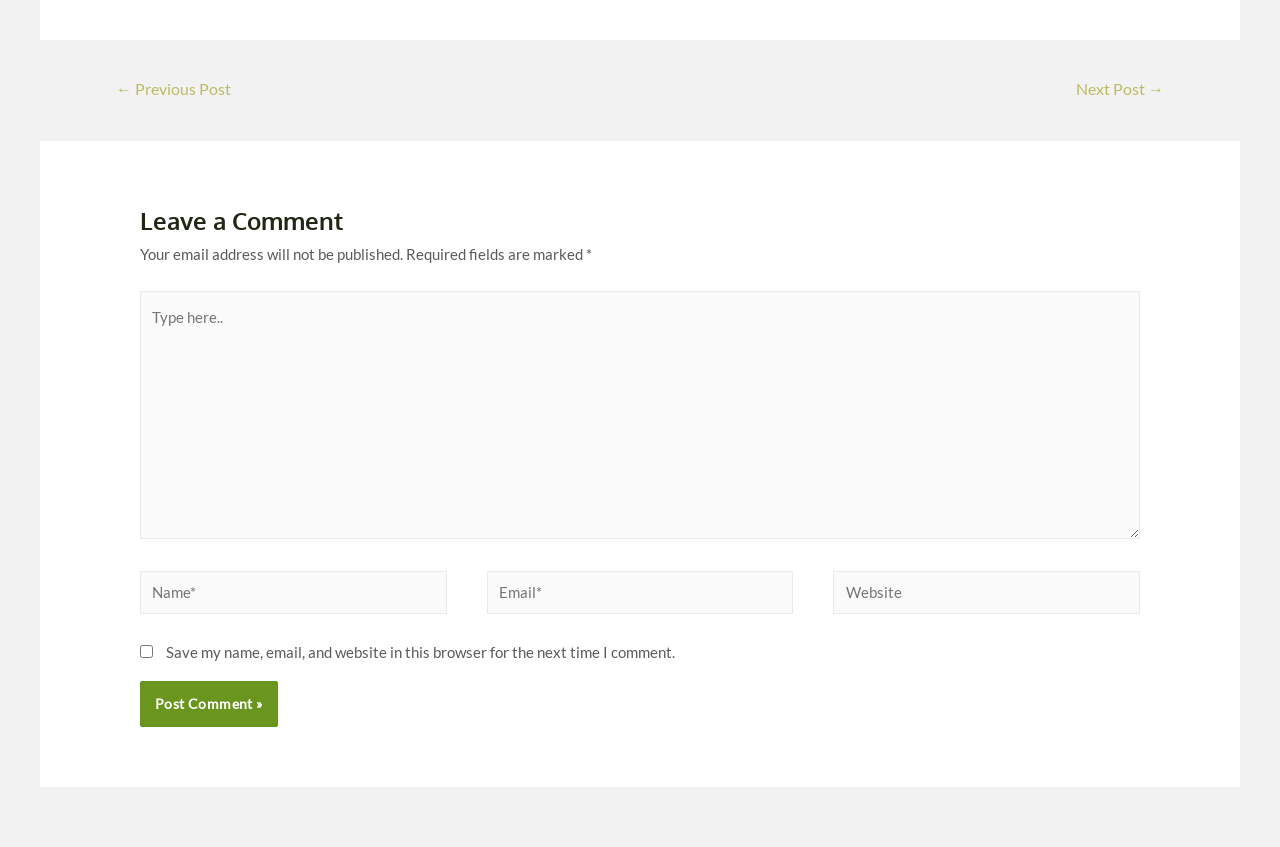What is the function of the checkbox?
Provide a well-explained and detailed answer to the question.

The checkbox is labeled 'Save my name, email, and website in this browser for the next time I comment.' This suggests that if a user checks this box, their comment information will be saved in the browser for future use, making it easier to leave comments on the same website in the future.